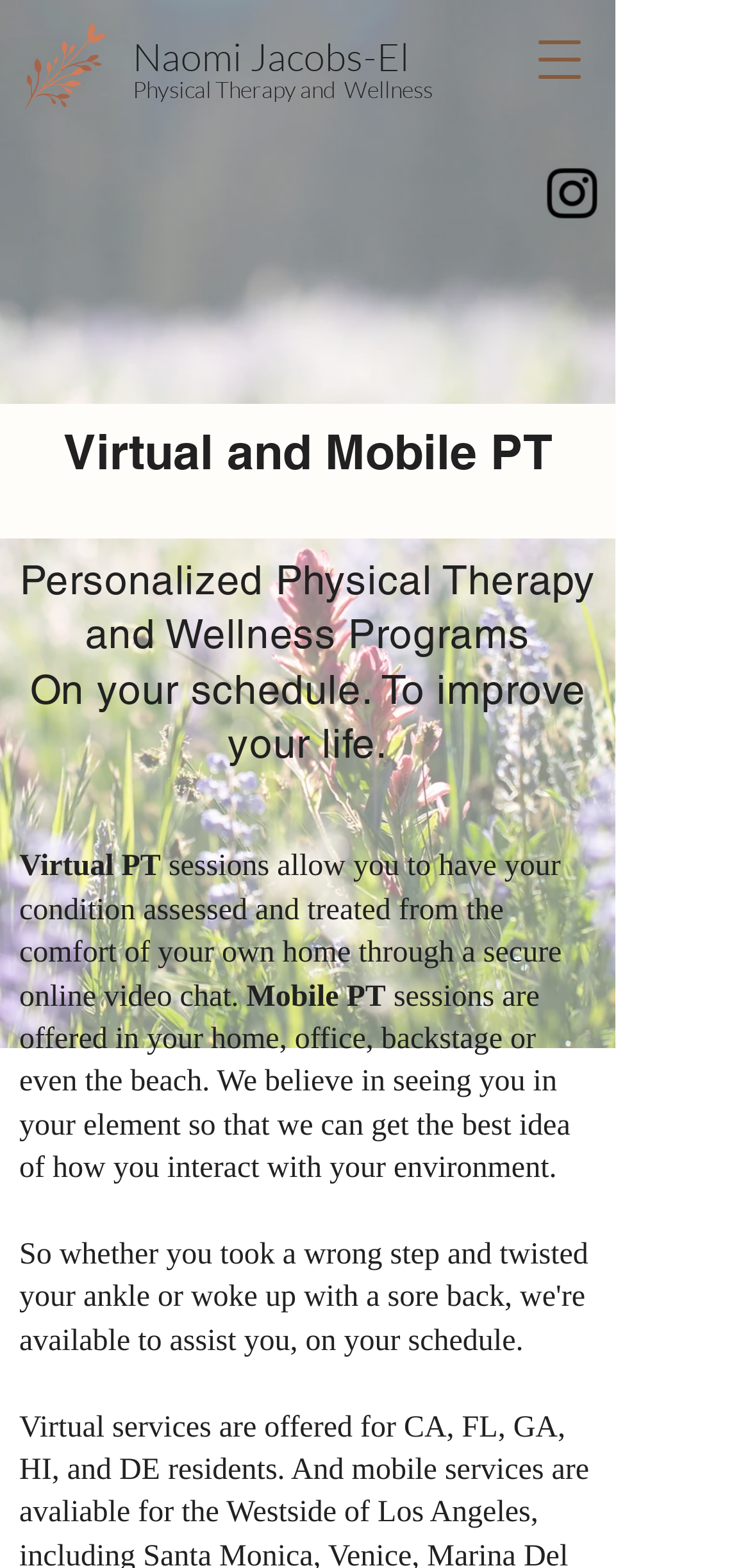Determine the bounding box coordinates for the UI element matching this description: "By Alexander Joe".

None